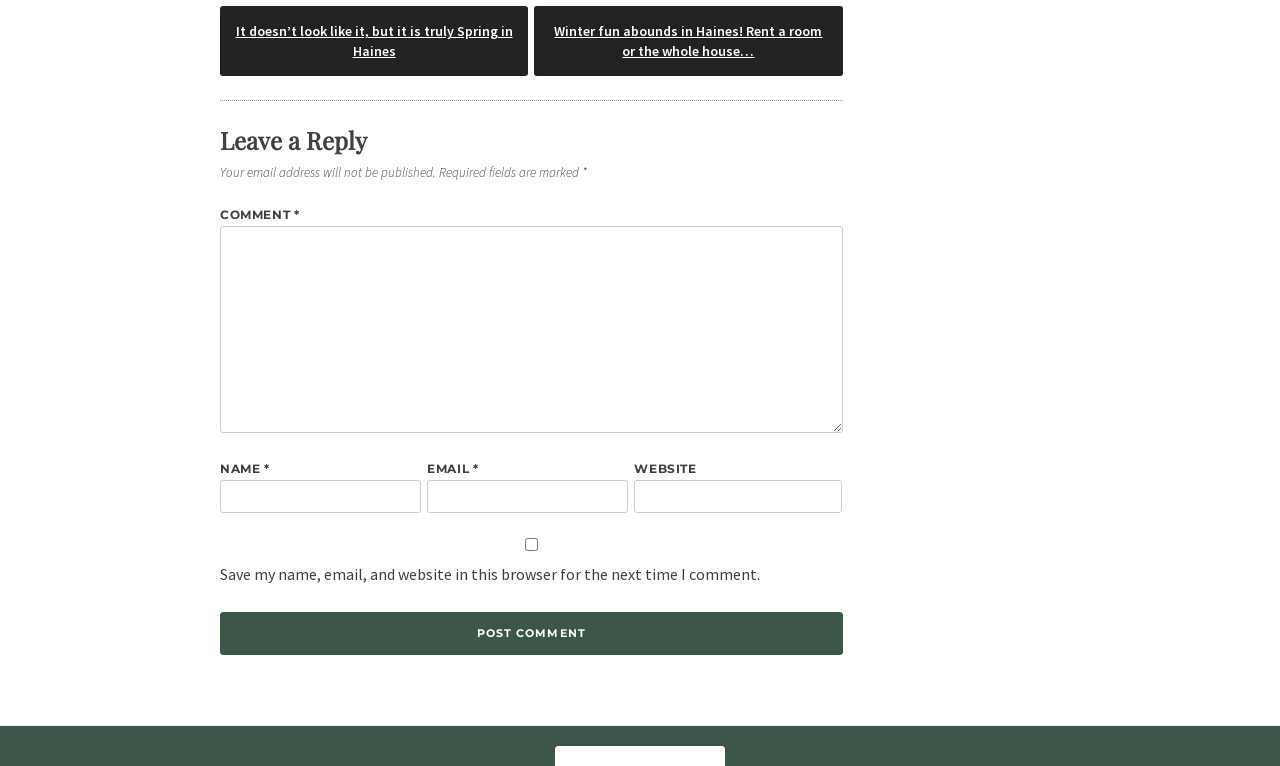Using the element description: "parent_node: COMMENT * name="comment"", determine the bounding box coordinates. The coordinates should be in the format [left, top, right, bottom], with values between 0 and 1.

[0.172, 0.295, 0.658, 0.566]